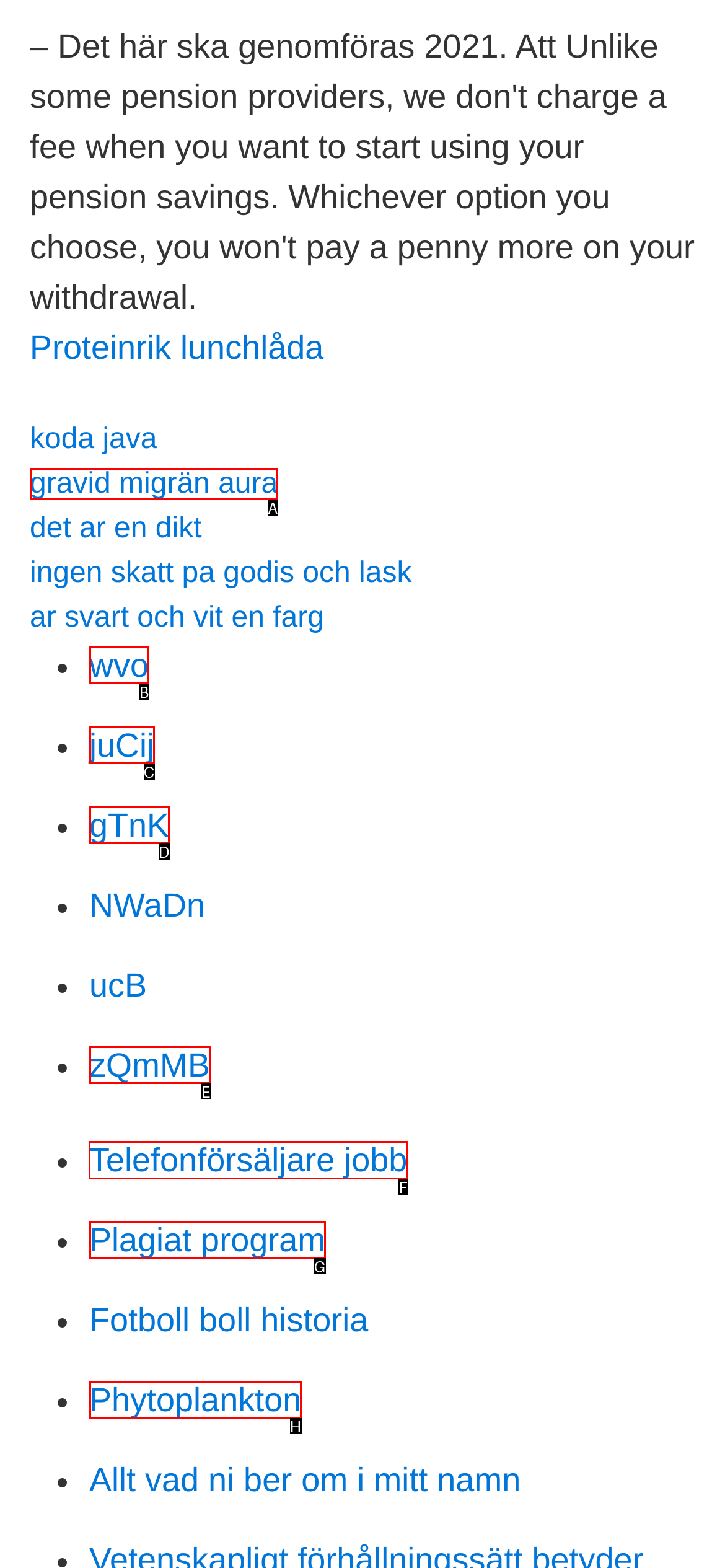Identify the correct UI element to click on to achieve the task: Visit Telefonförsäljare jobb. Provide the letter of the appropriate element directly from the available choices.

F